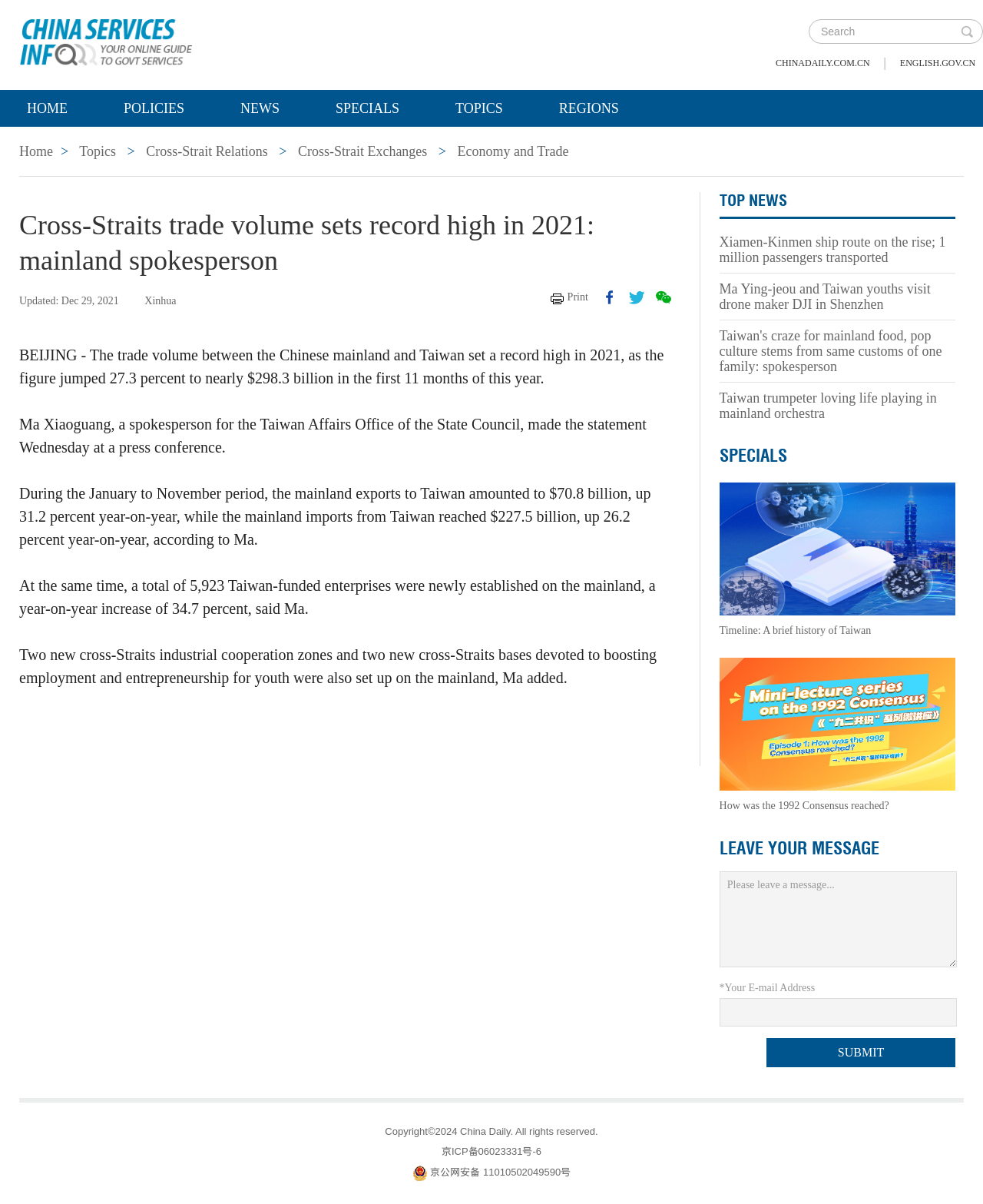Determine the bounding box coordinates of the clickable region to execute the instruction: "Read Cross-Strait Relations news". The coordinates should be four float numbers between 0 and 1, denoted as [left, top, right, bottom].

[0.149, 0.119, 0.272, 0.132]